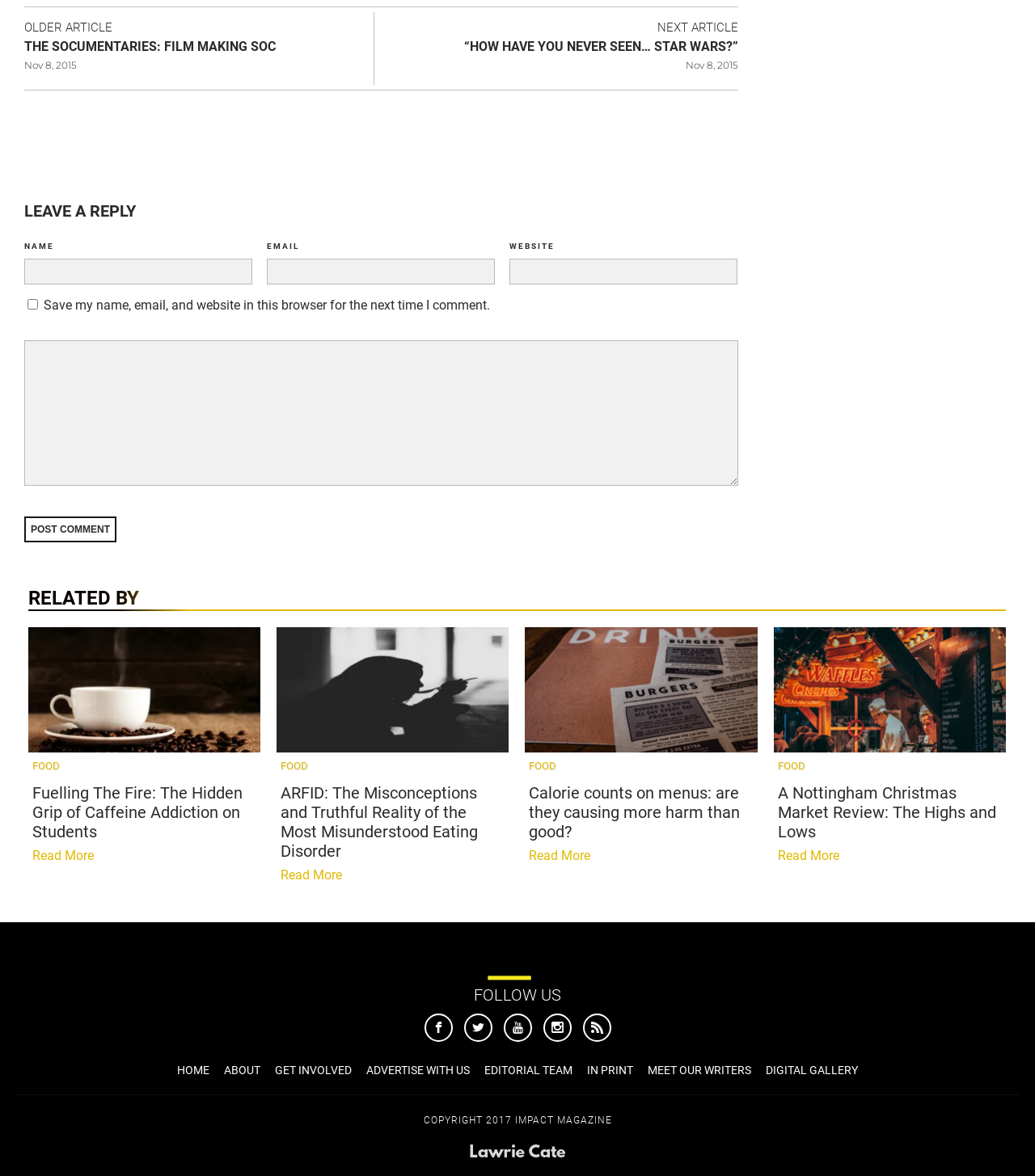Please answer the following question using a single word or phrase: 
What is the name of the magazine?

Impact Magazine